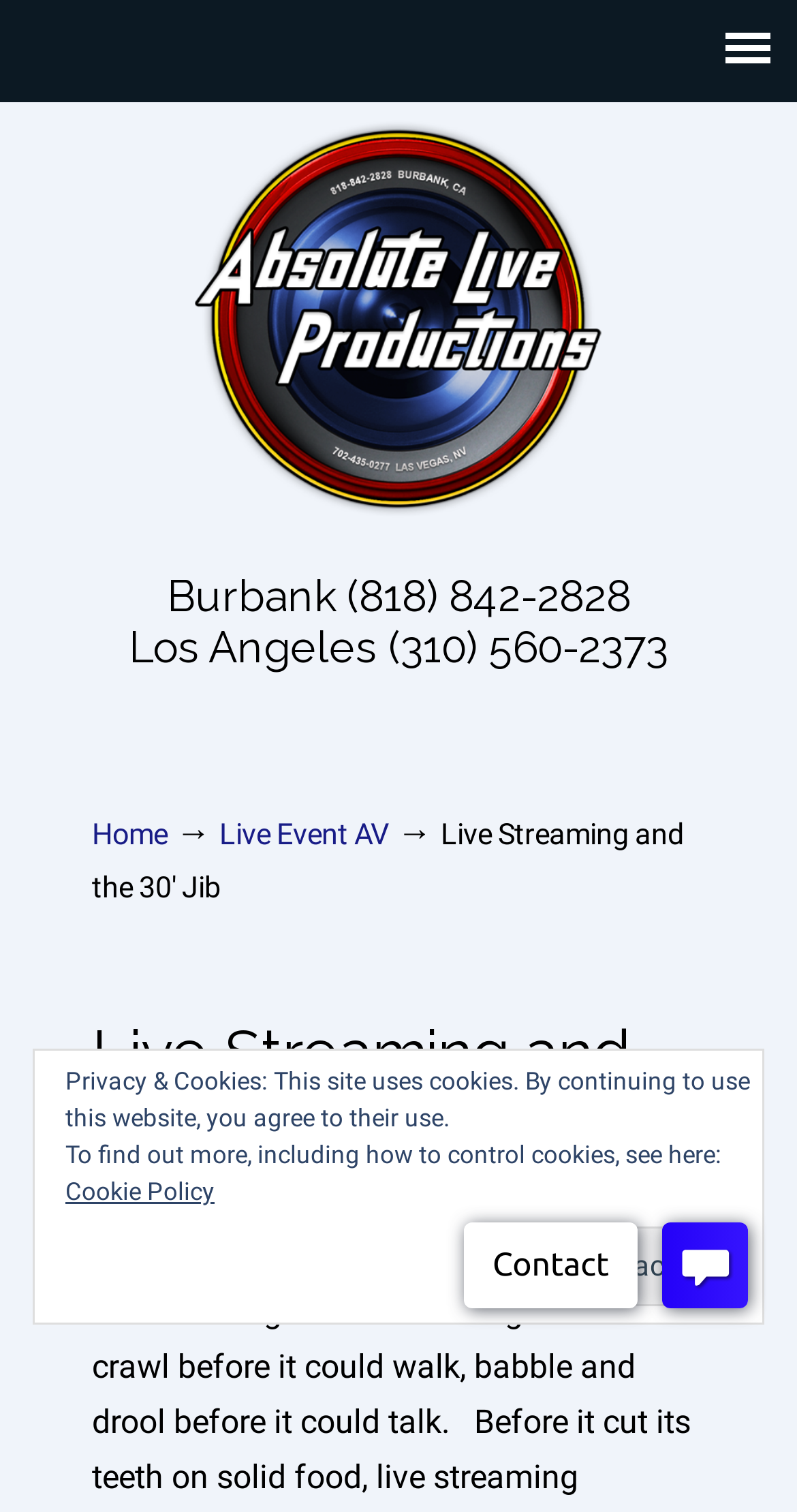Please find the bounding box coordinates (top-left x, top-left y, bottom-right x, bottom-right y) in the screenshot for the UI element described as follows: Cookie Policy

[0.082, 0.779, 0.269, 0.798]